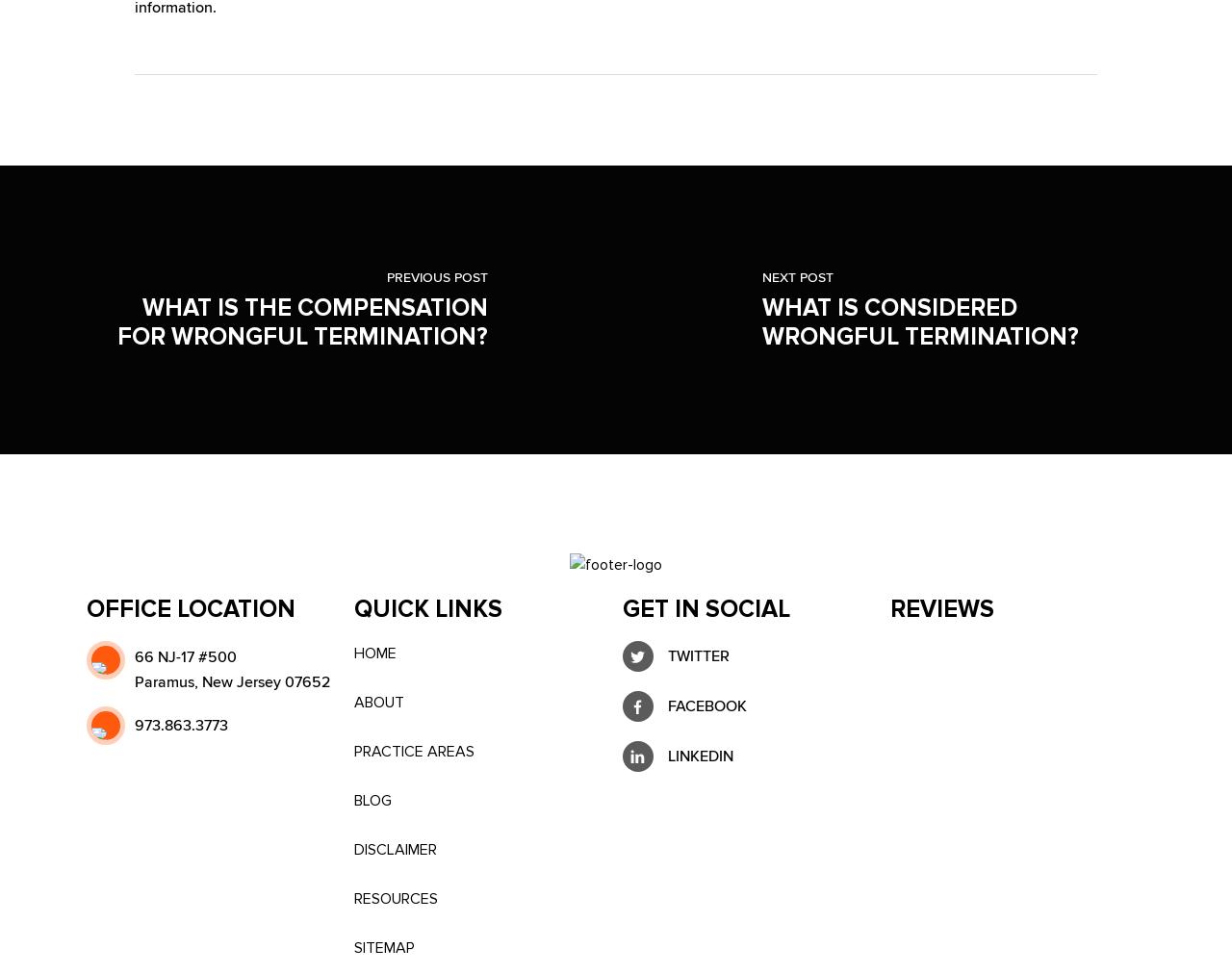What is the next post about?
Provide a detailed answer to the question using information from the image.

I found the next post by looking at the link with the heading 'WHAT IS CONSIDERED WRONGFUL TERMINATION?' which is located below the 'PREVIOUS POST' link.